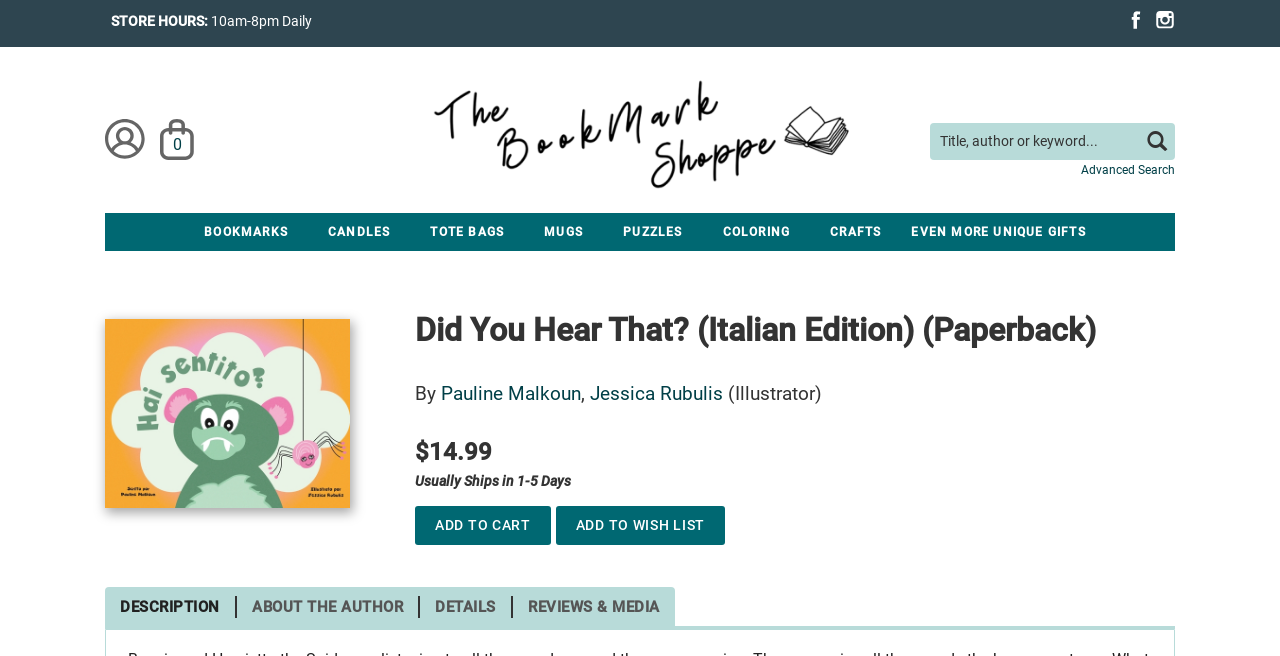What is the price of the book 'Did You Hear That? (Italian Edition)'?
Look at the image and answer with only one word or phrase.

$14.99